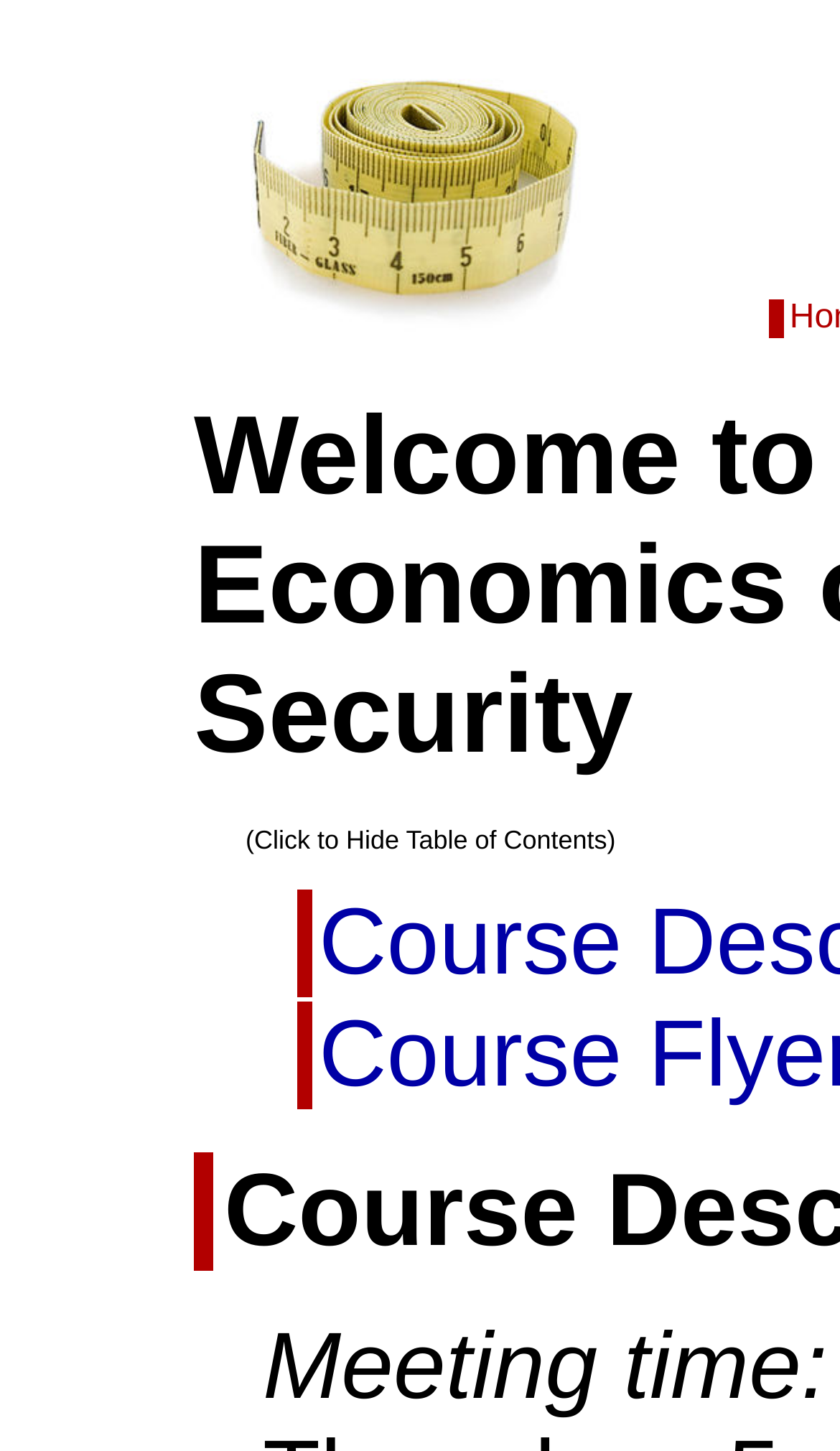Locate the headline of the webpage and generate its content.

Welcome to CSE5390/7390: Economics of Information Security